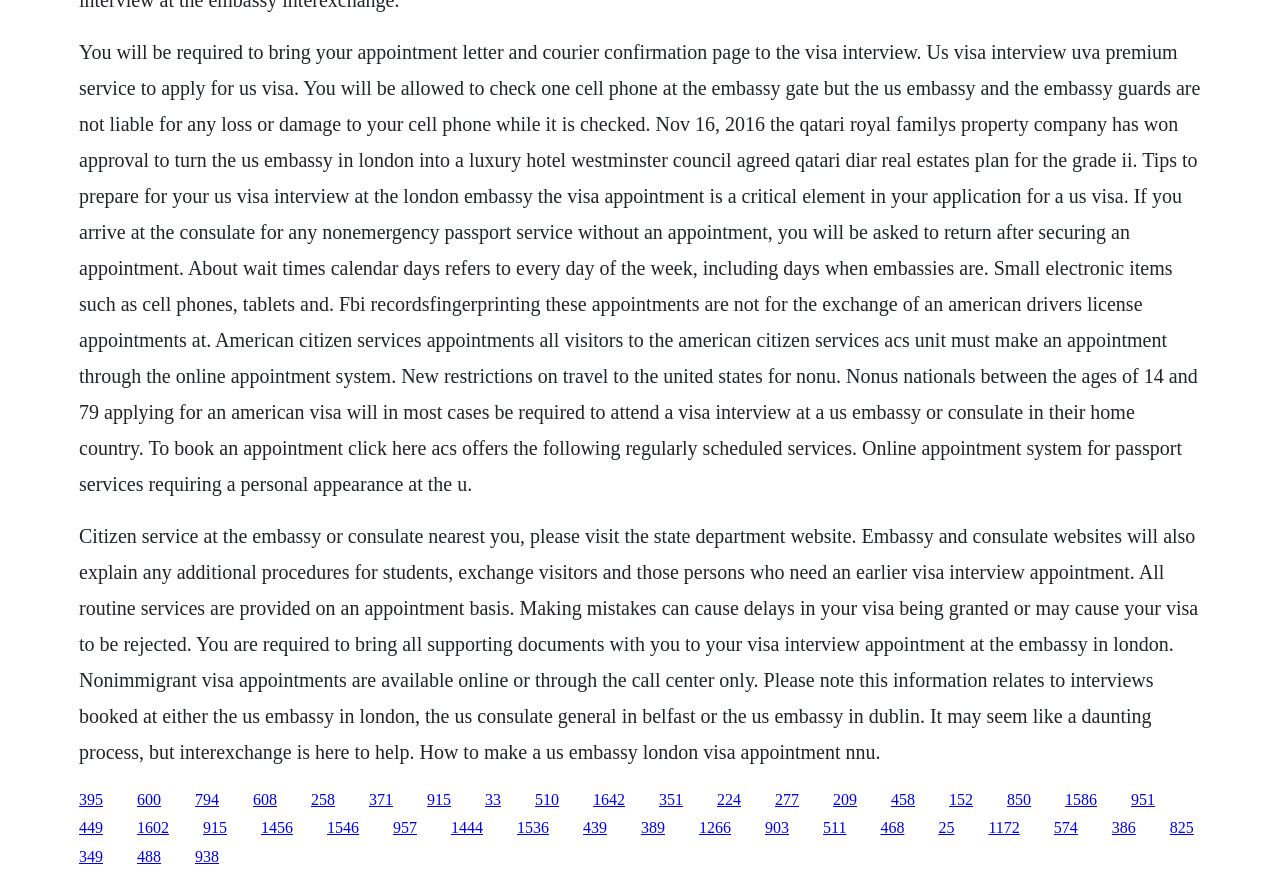Locate the bounding box coordinates of the area to click to fulfill this instruction: "Go to project navigation". The bounding box should be presented as four float numbers between 0 and 1, in the order [left, top, right, bottom].

None